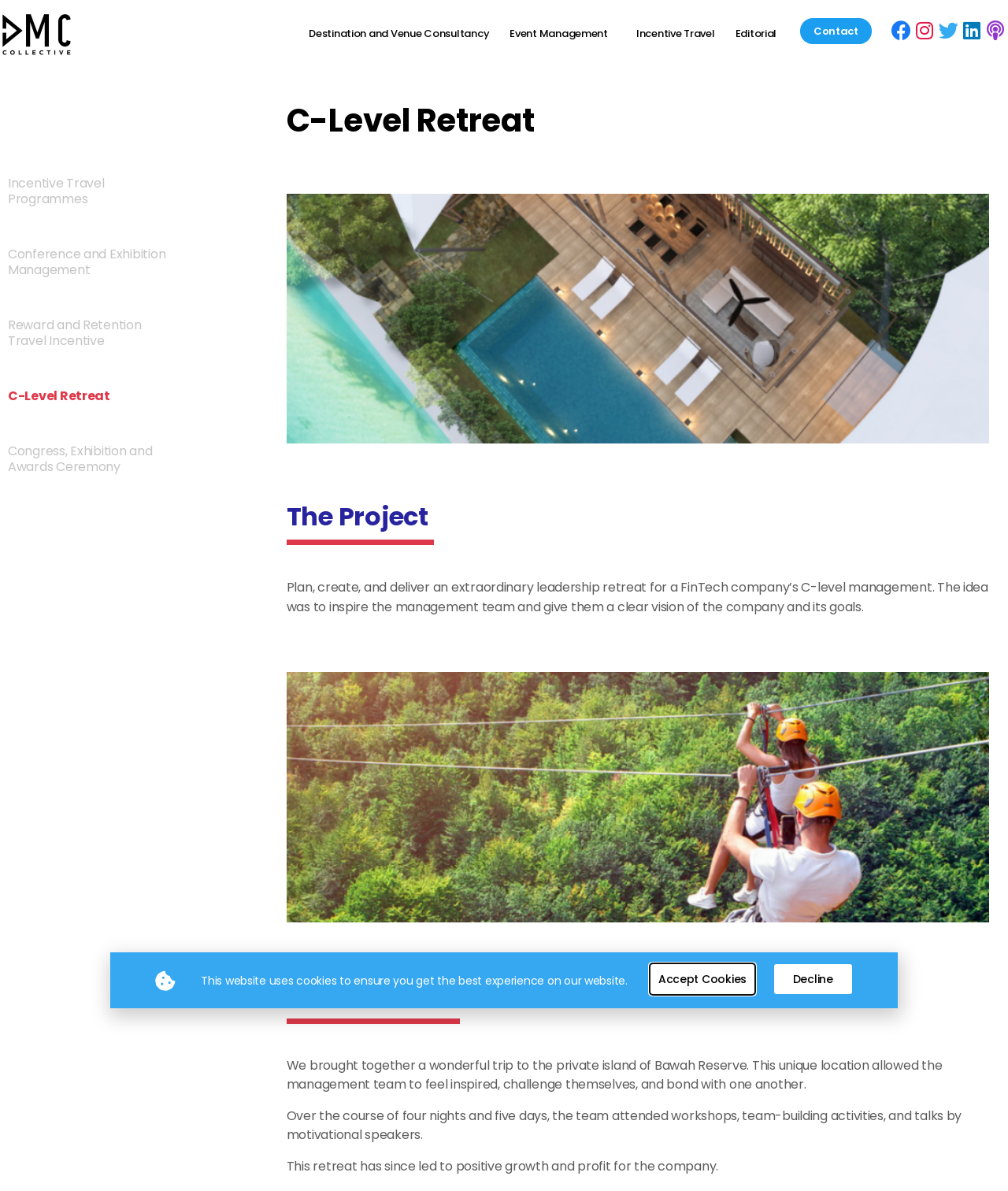Give the bounding box coordinates for this UI element: "Event Management". The coordinates should be four float numbers between 0 and 1, arranged as [left, top, right, bottom].

[0.496, 0.013, 0.621, 0.044]